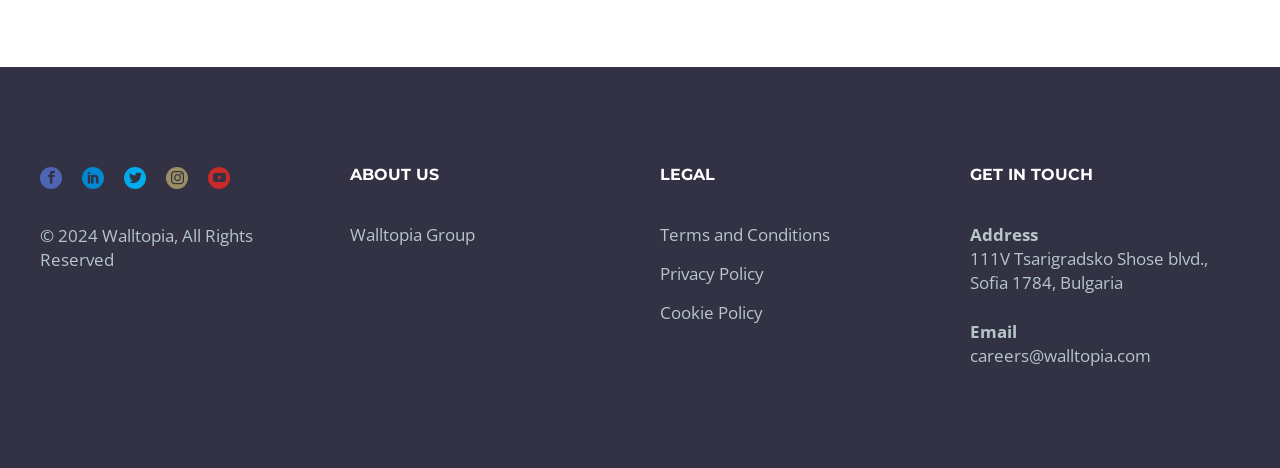Please identify the bounding box coordinates for the region that you need to click to follow this instruction: "Check the address".

[0.758, 0.528, 0.944, 0.629]